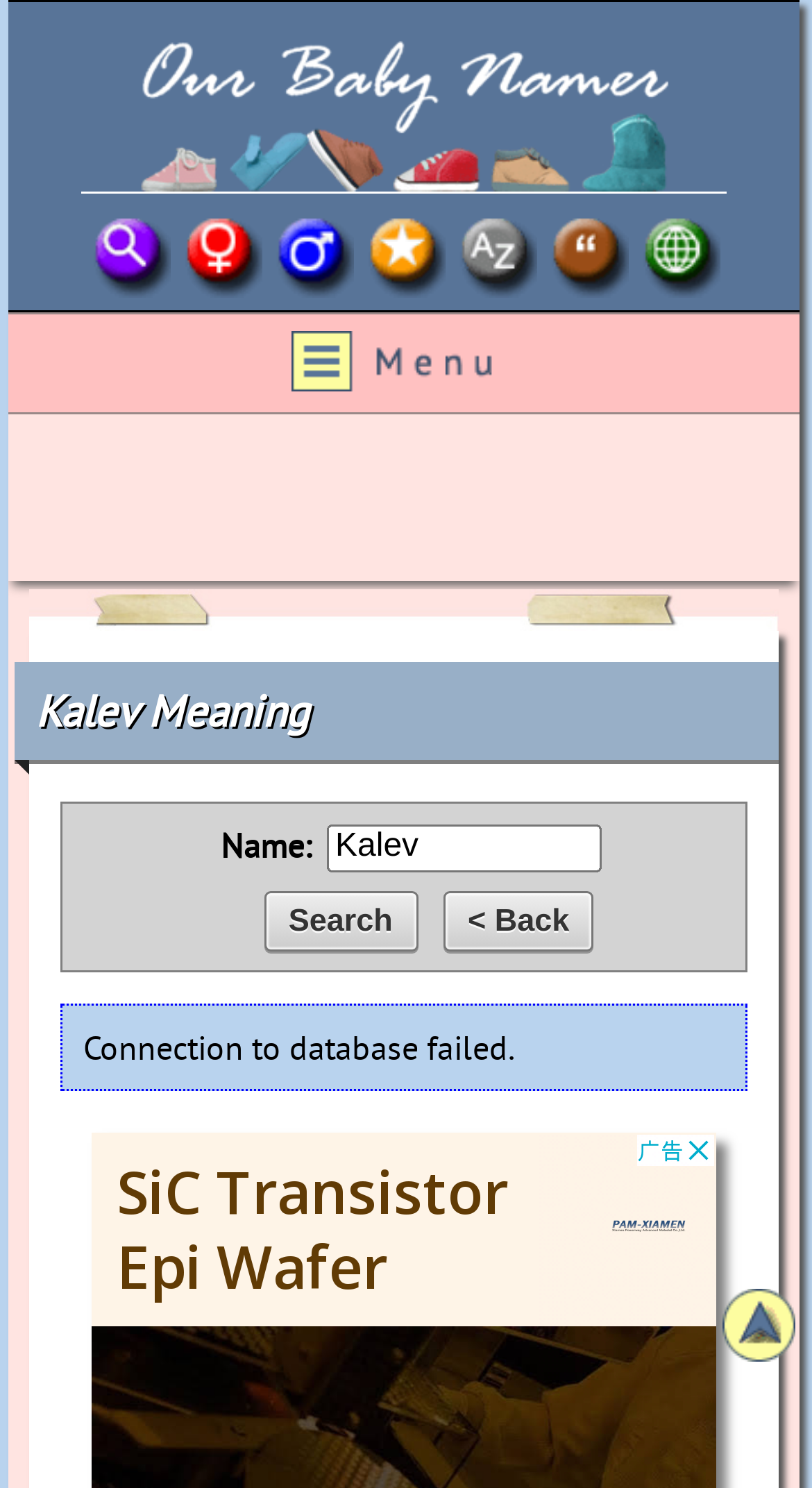Highlight the bounding box coordinates of the region I should click on to meet the following instruction: "Click the Search button".

[0.325, 0.599, 0.514, 0.639]